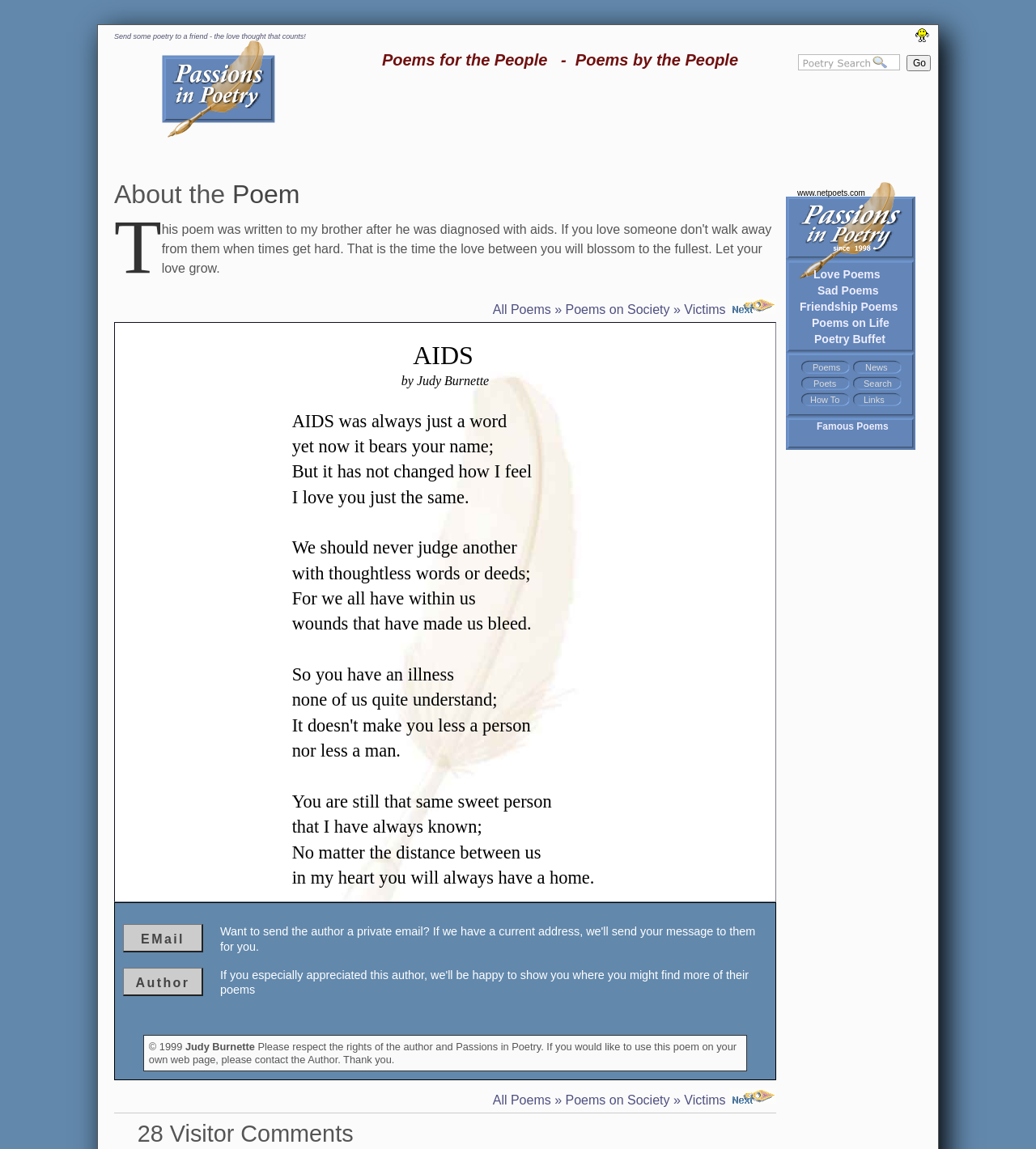Identify the bounding box for the UI element that is described as follows: "Poets".

[0.785, 0.328, 0.807, 0.339]